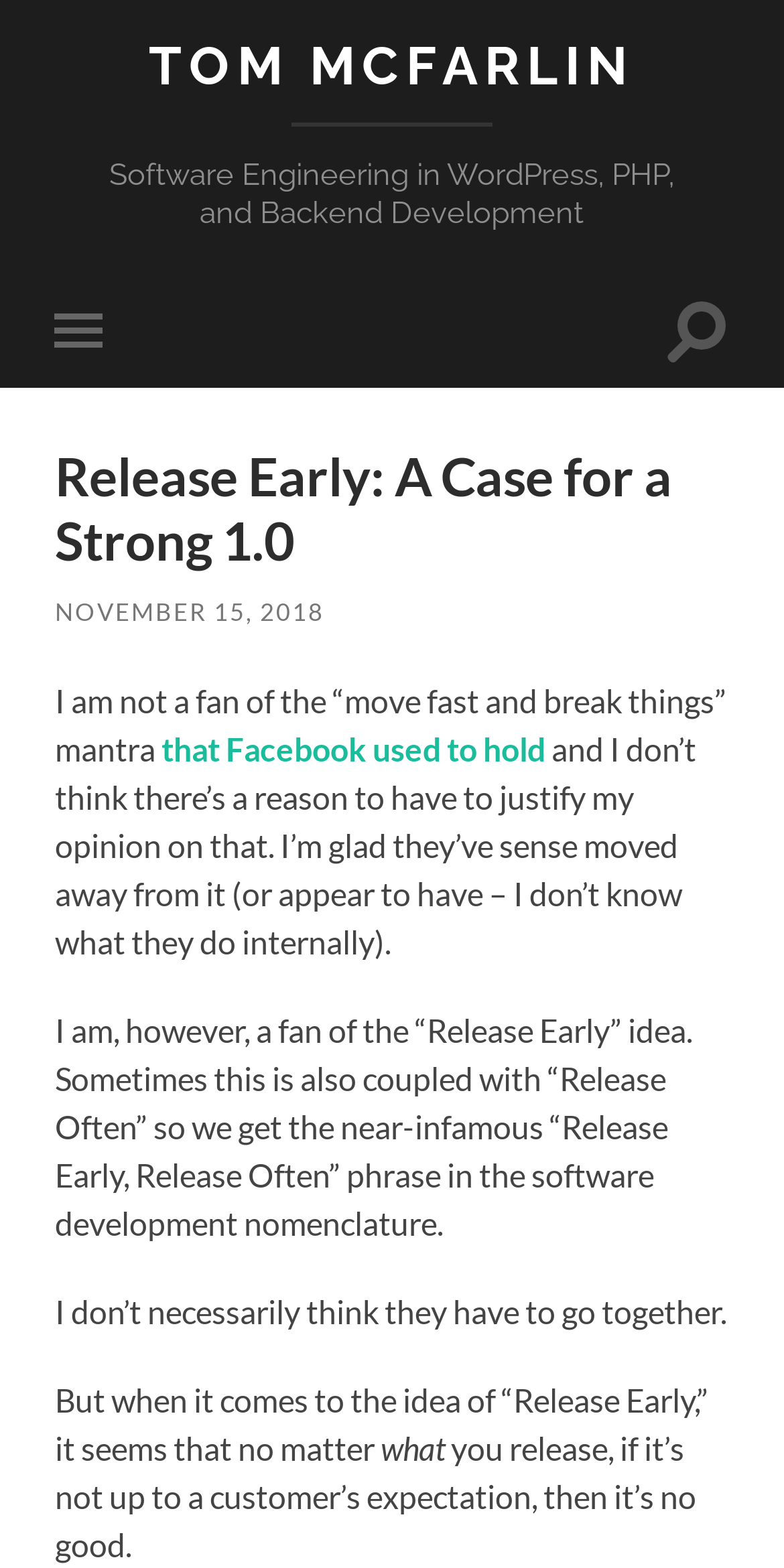Please determine the bounding box coordinates for the element with the description: "Toggle search field".

[0.848, 0.174, 0.93, 0.247]